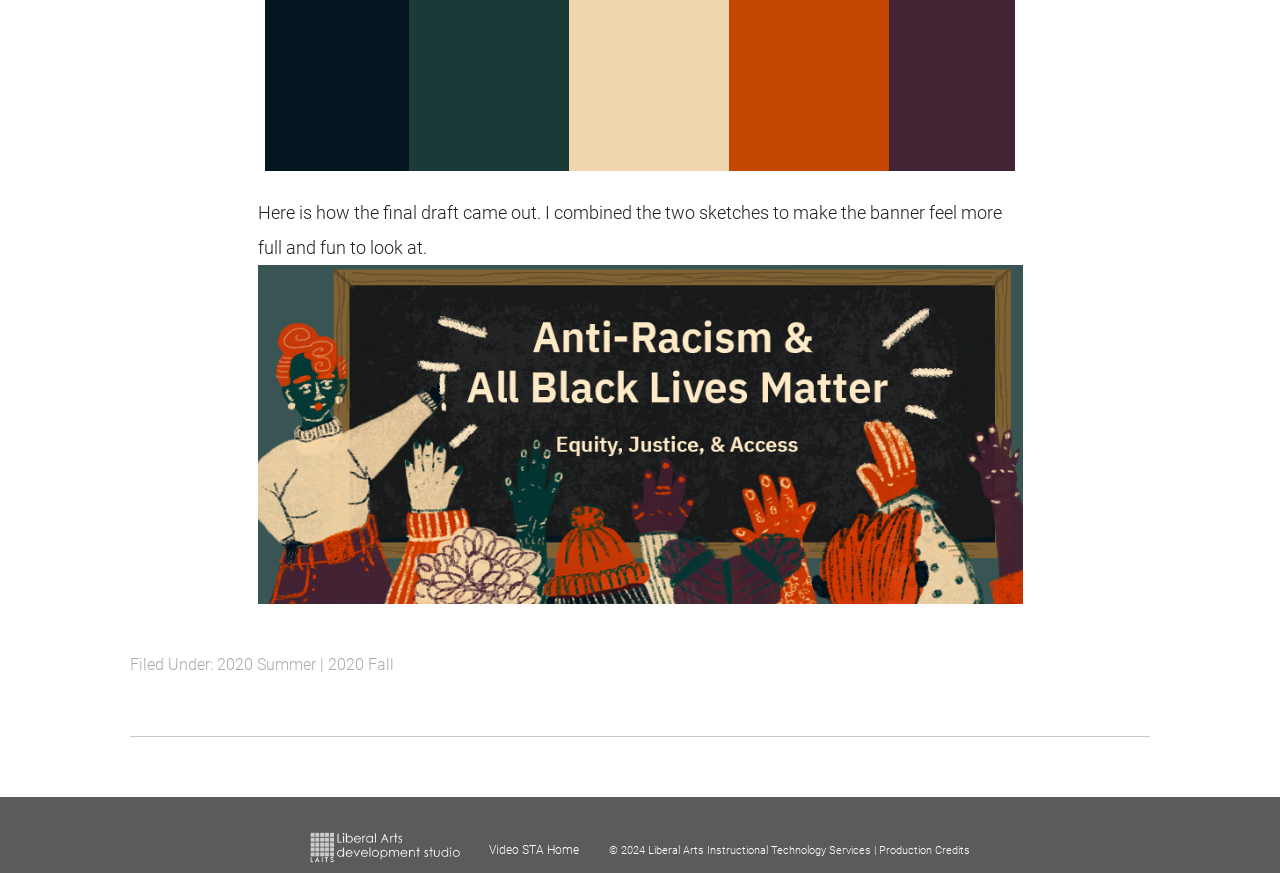What is the author describing in the text?
Give a detailed response to the question by analyzing the screenshot.

The author is describing how they combined two sketches to make the banner feel more full and fun to look at, as indicated by the StaticText element with the text 'Here is how the final draft came out. I combined the two sketches to make the banner feel more full and fun to look at.'